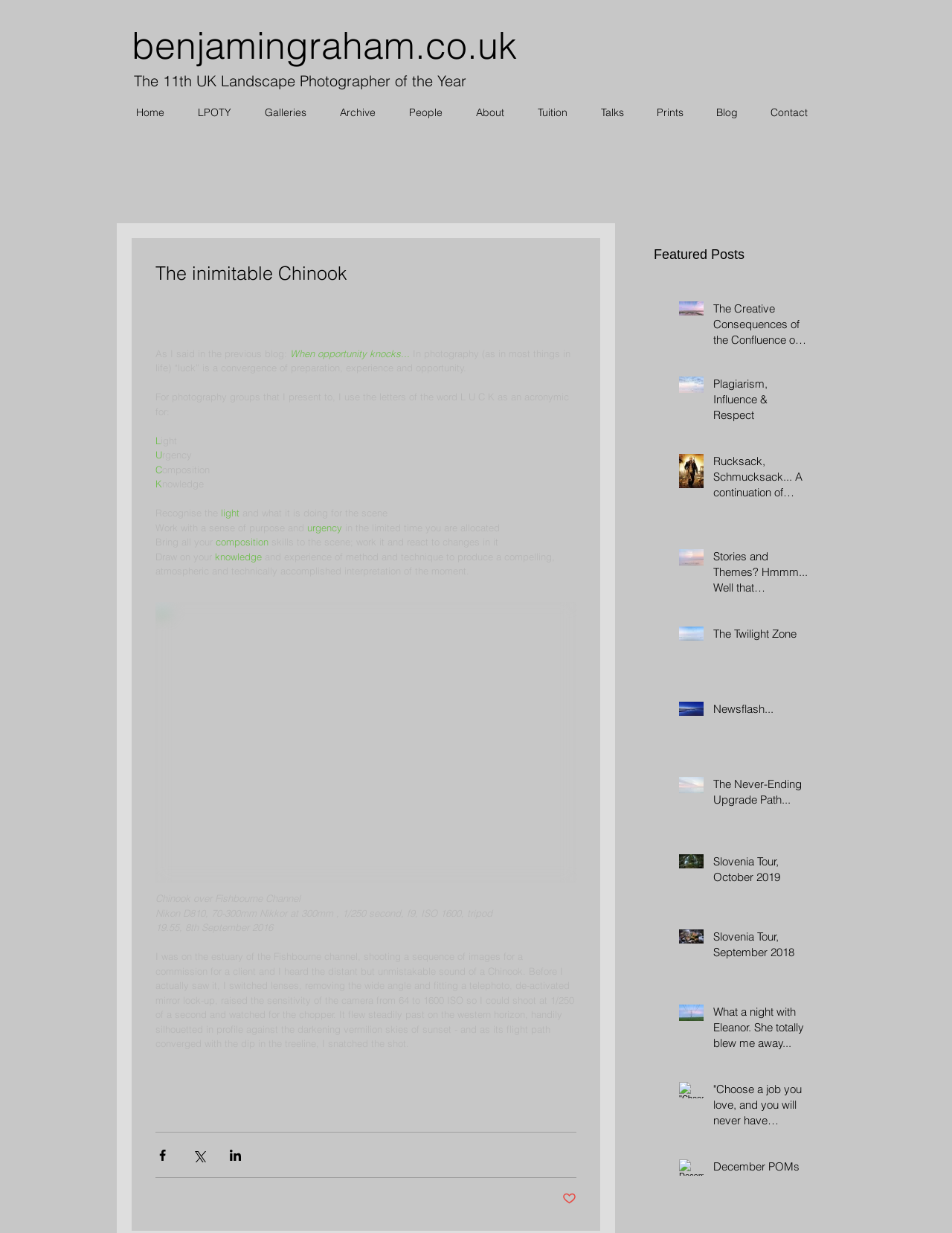What camera was used to take the photo 'Chinook over Fishbourne Channel'?
From the screenshot, provide a brief answer in one word or phrase.

Nikon D810